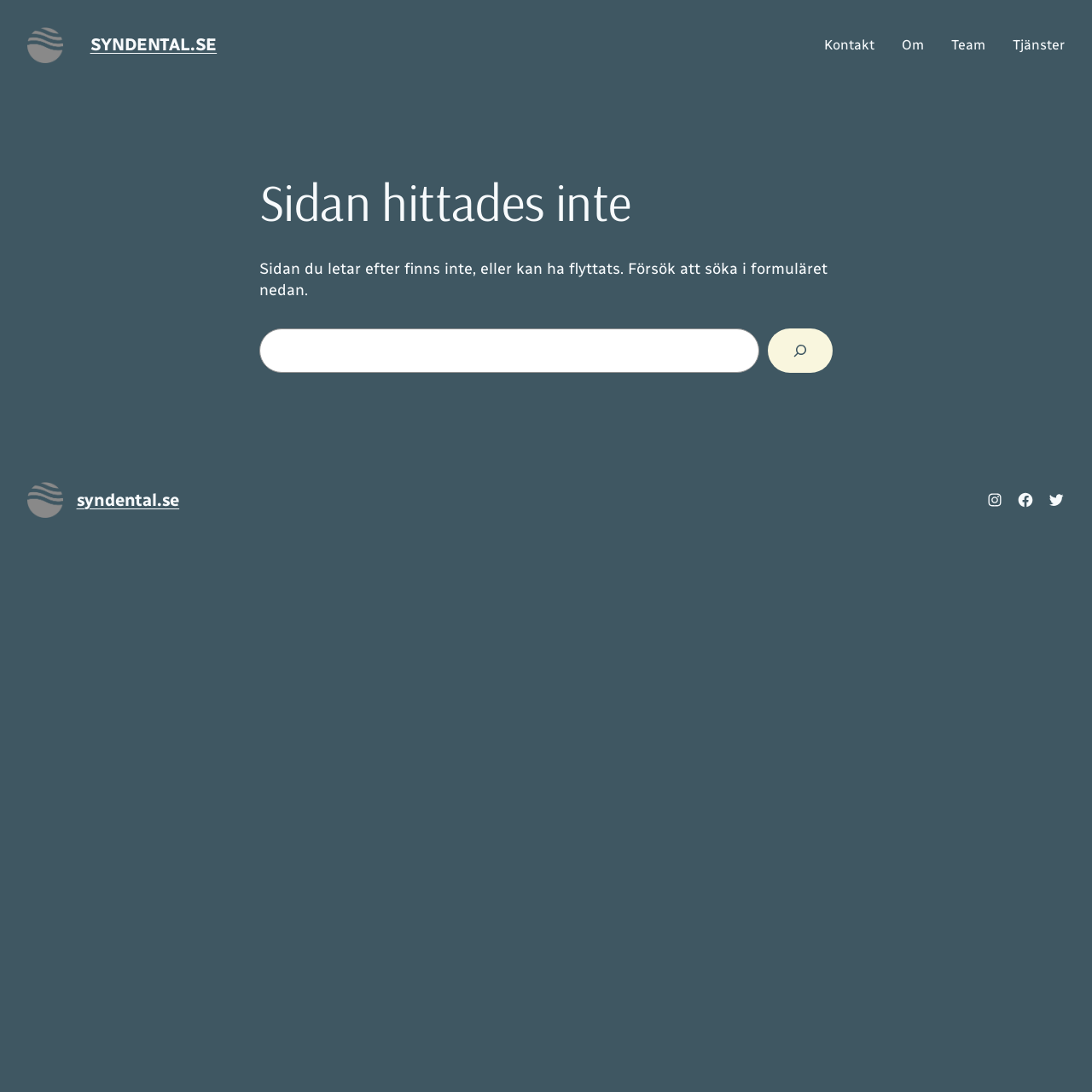Answer the question with a brief word or phrase:
What is the purpose of the search box?

To search for something